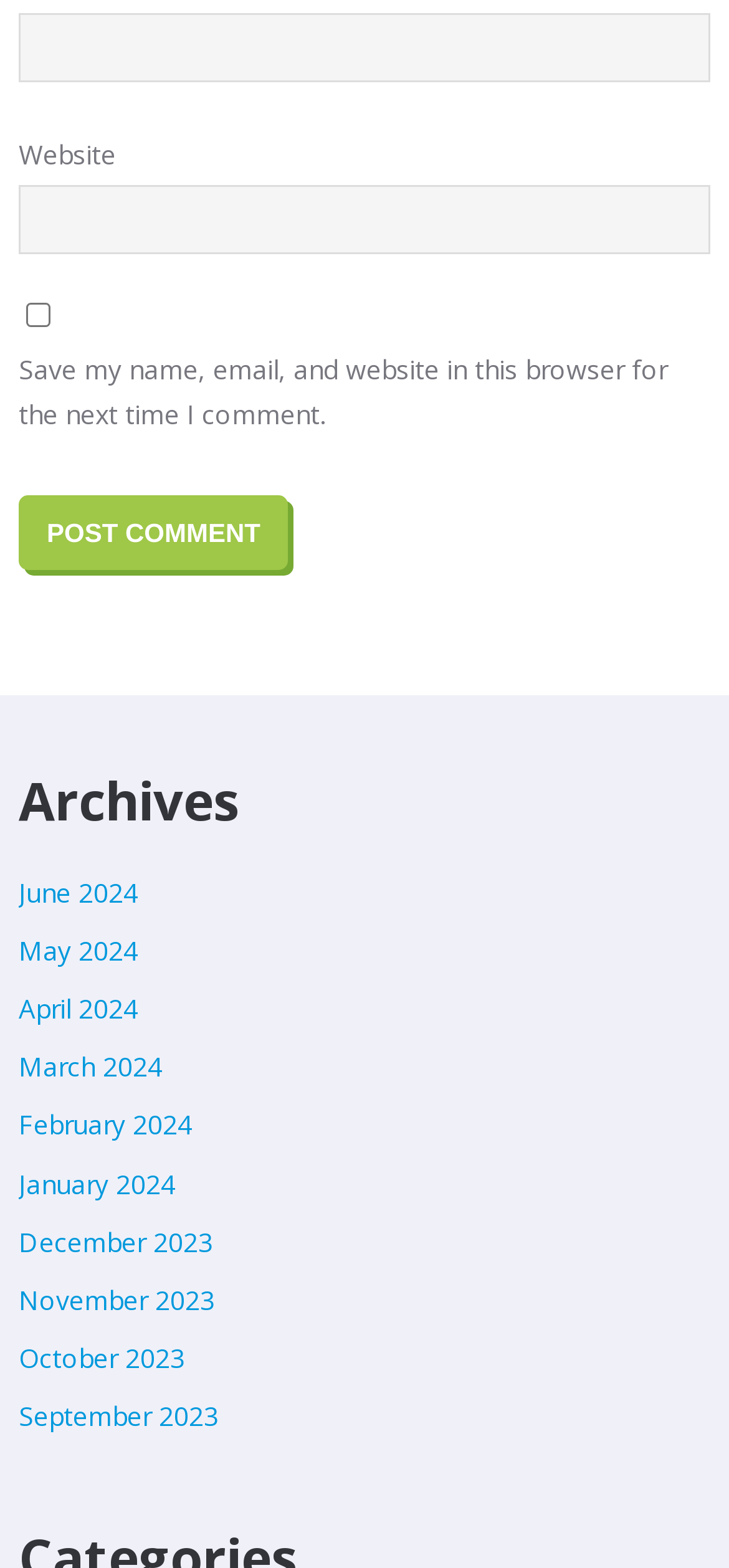Pinpoint the bounding box coordinates of the element that must be clicked to accomplish the following instruction: "Input website URL". The coordinates should be in the format of four float numbers between 0 and 1, i.e., [left, top, right, bottom].

[0.026, 0.118, 0.974, 0.162]